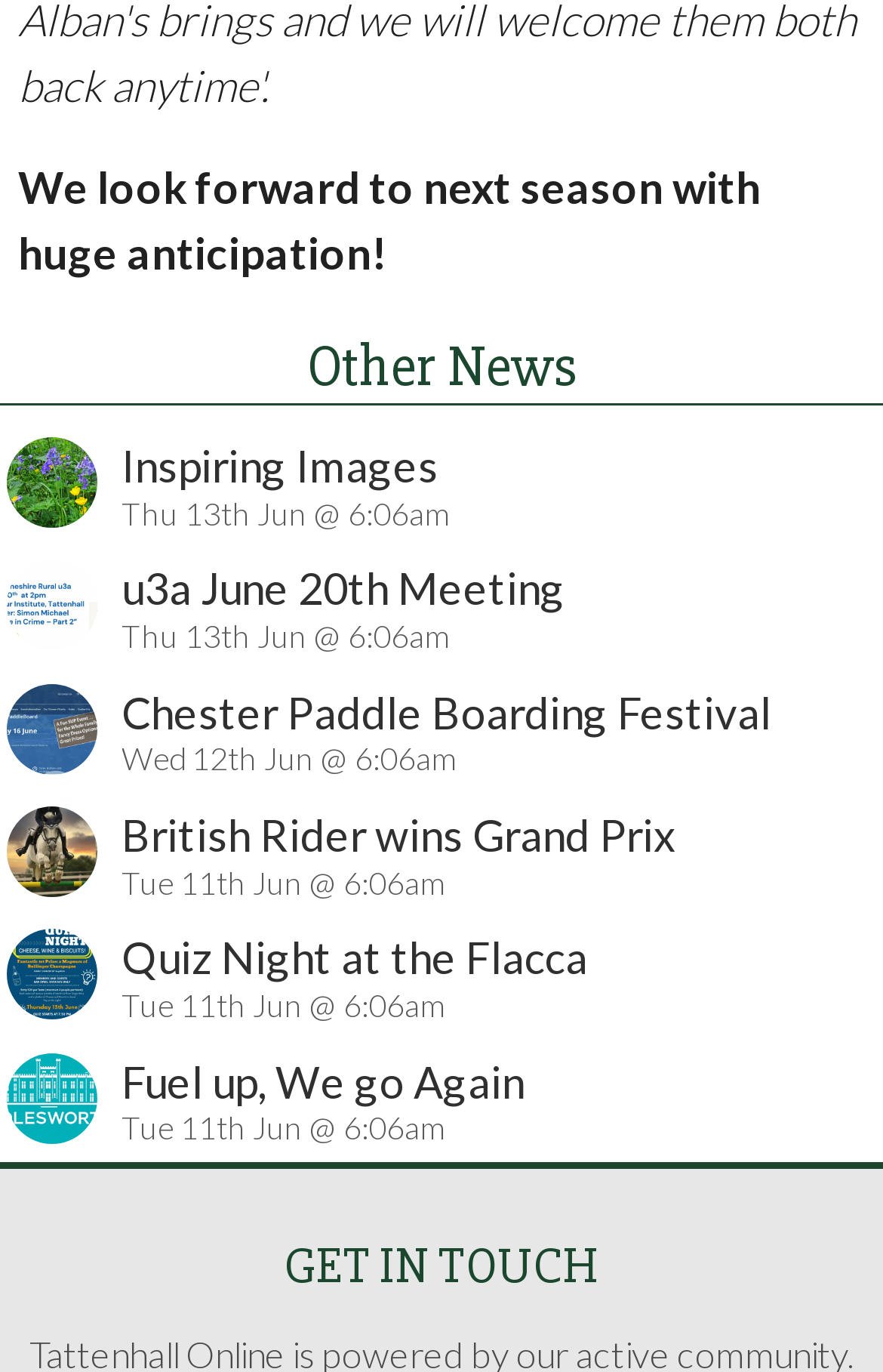Please answer the following query using a single word or phrase: 
What type of images are used to represent each news article?

Thumbnail images